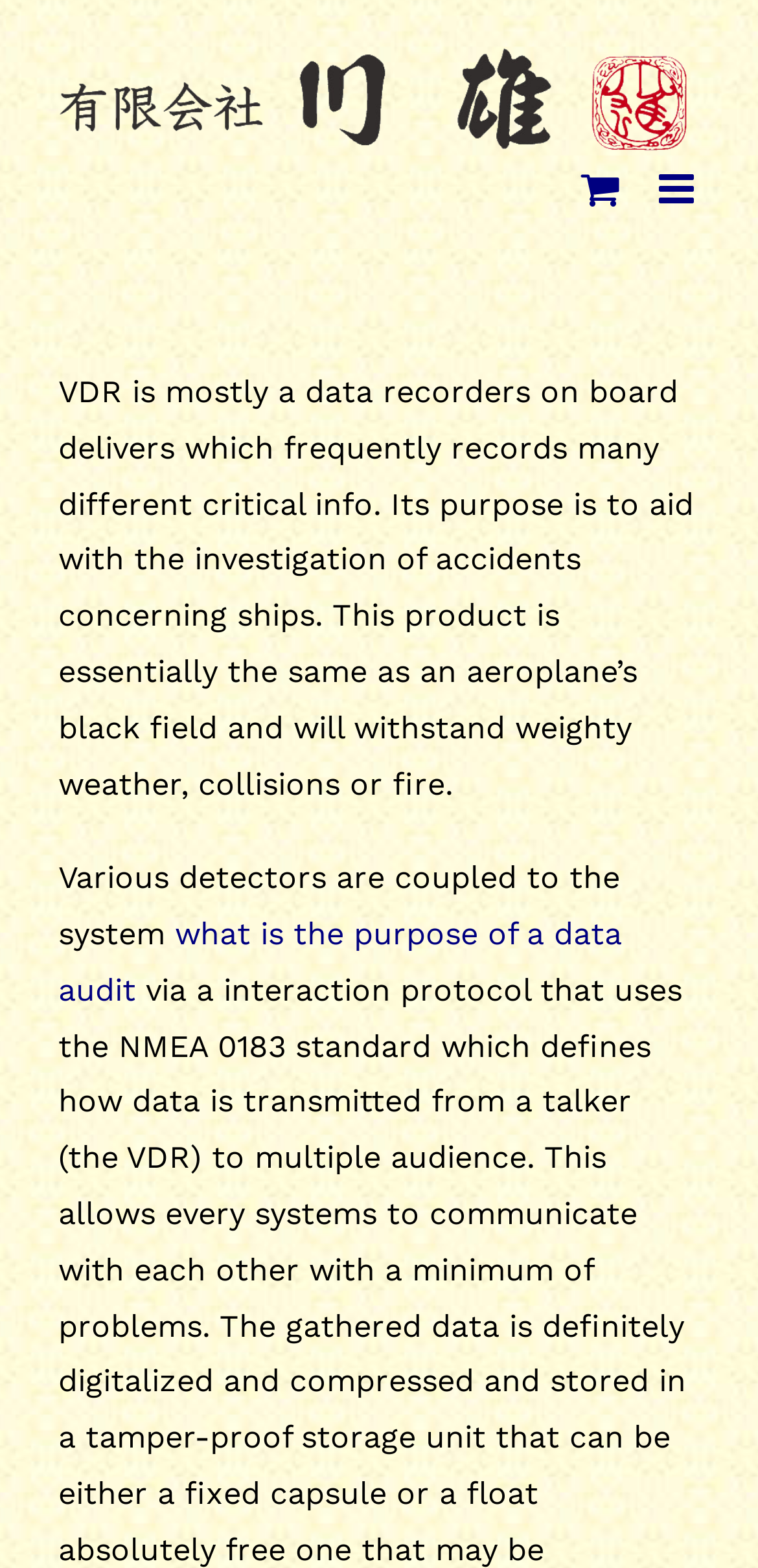Determine the bounding box for the UI element described here: "alt="伊達巻の川雄 ロゴ"".

[0.077, 0.025, 0.923, 0.108]